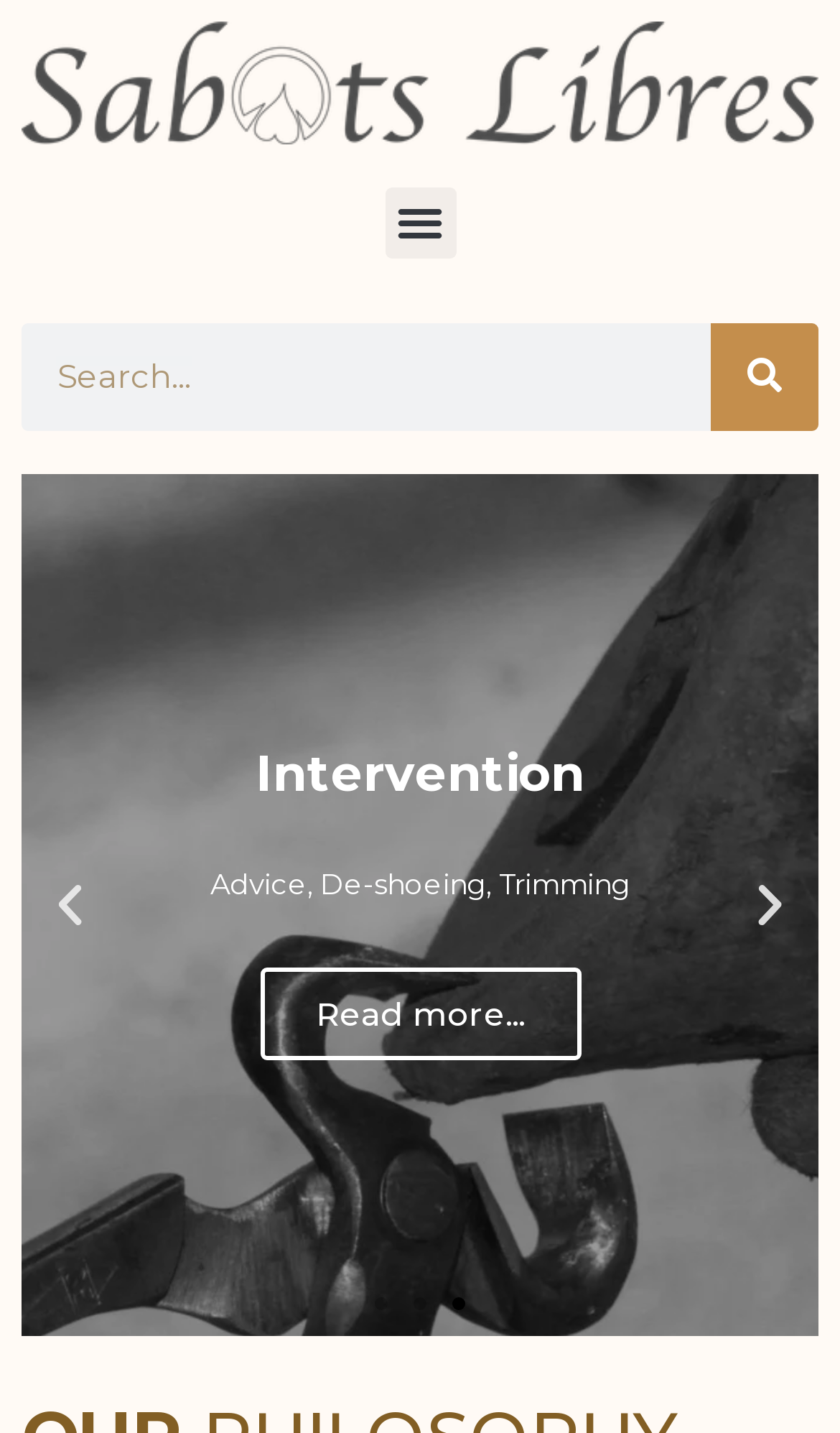Based on the image, please respond to the question with as much detail as possible:
What is the purpose of the button at the top right corner?

The button at the top right corner is a menu toggle button, which can be inferred from its position and the fact that it is a button element. Its purpose is to toggle the menu on and off.